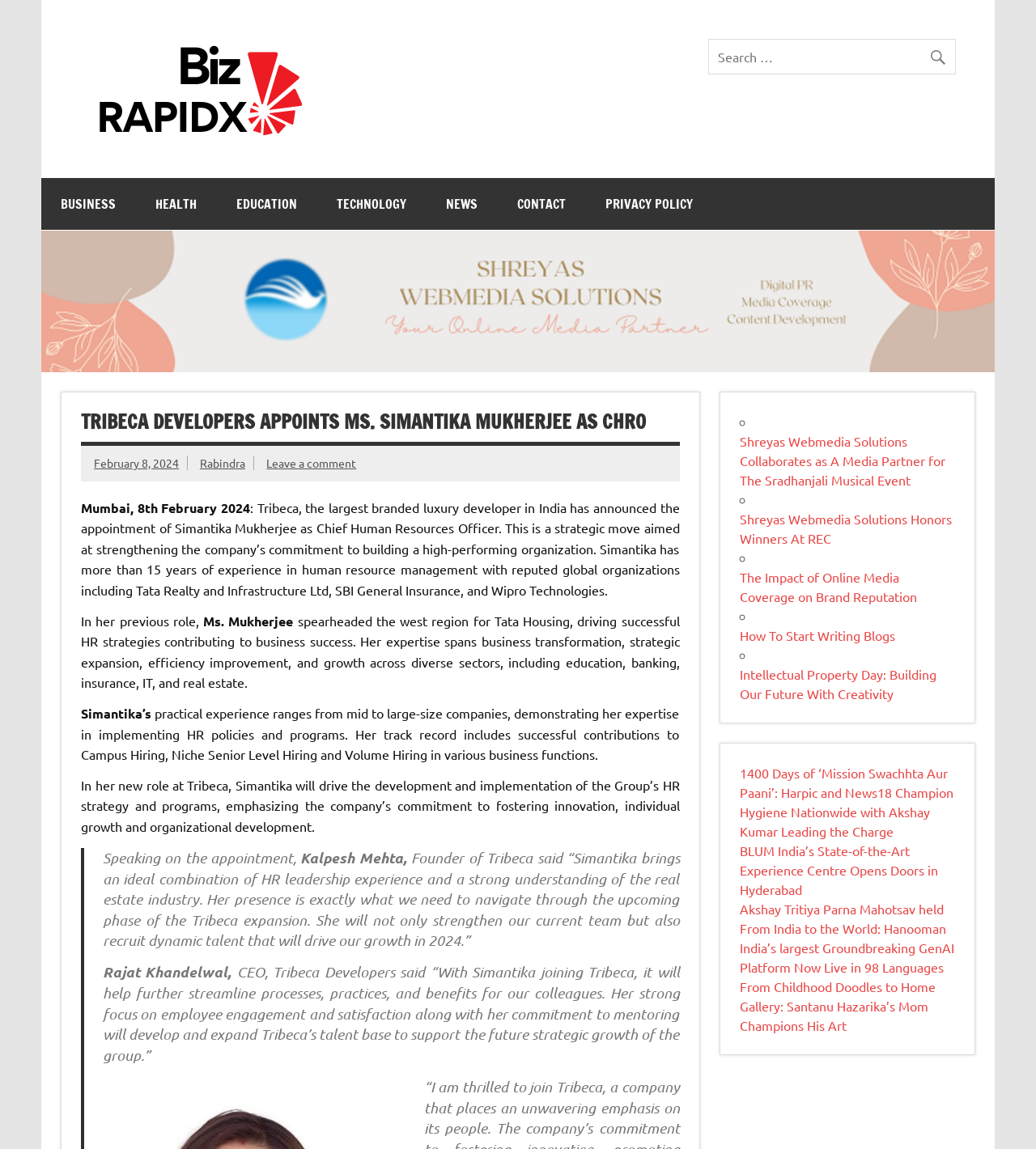Please look at the image and answer the question with a detailed explanation: How many years of experience does Simantika Mukherjee have in human resource management?

The answer can be found in the StaticText element with the text 'Simantika has more than 15 years of experience in human resource management with reputed global organizations including Tata Realty and Infrastructure Ltd, SBI General Insurance, and Wipro Technologies.'